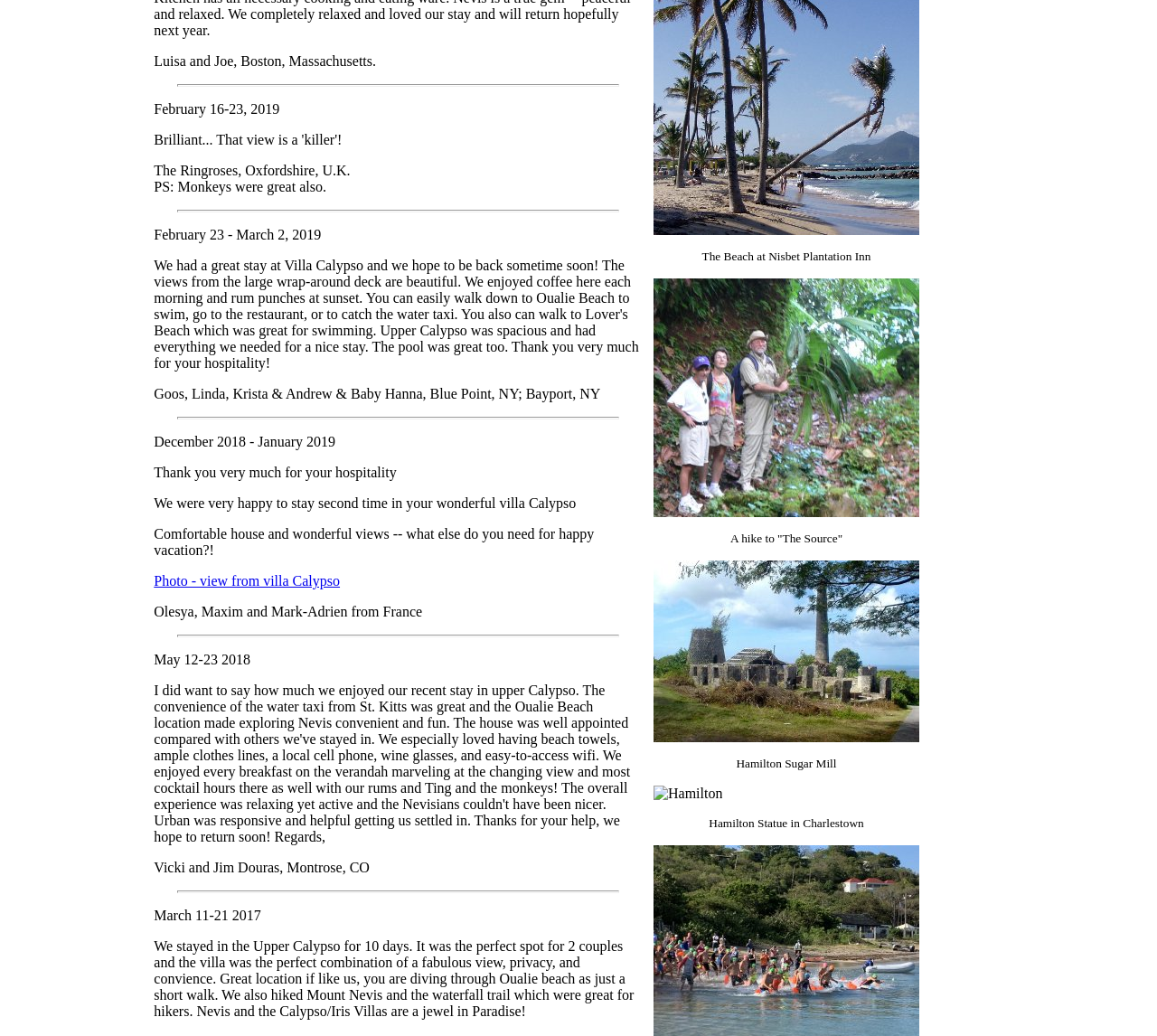How many images are on the webpage?
From the image, respond with a single word or phrase.

3